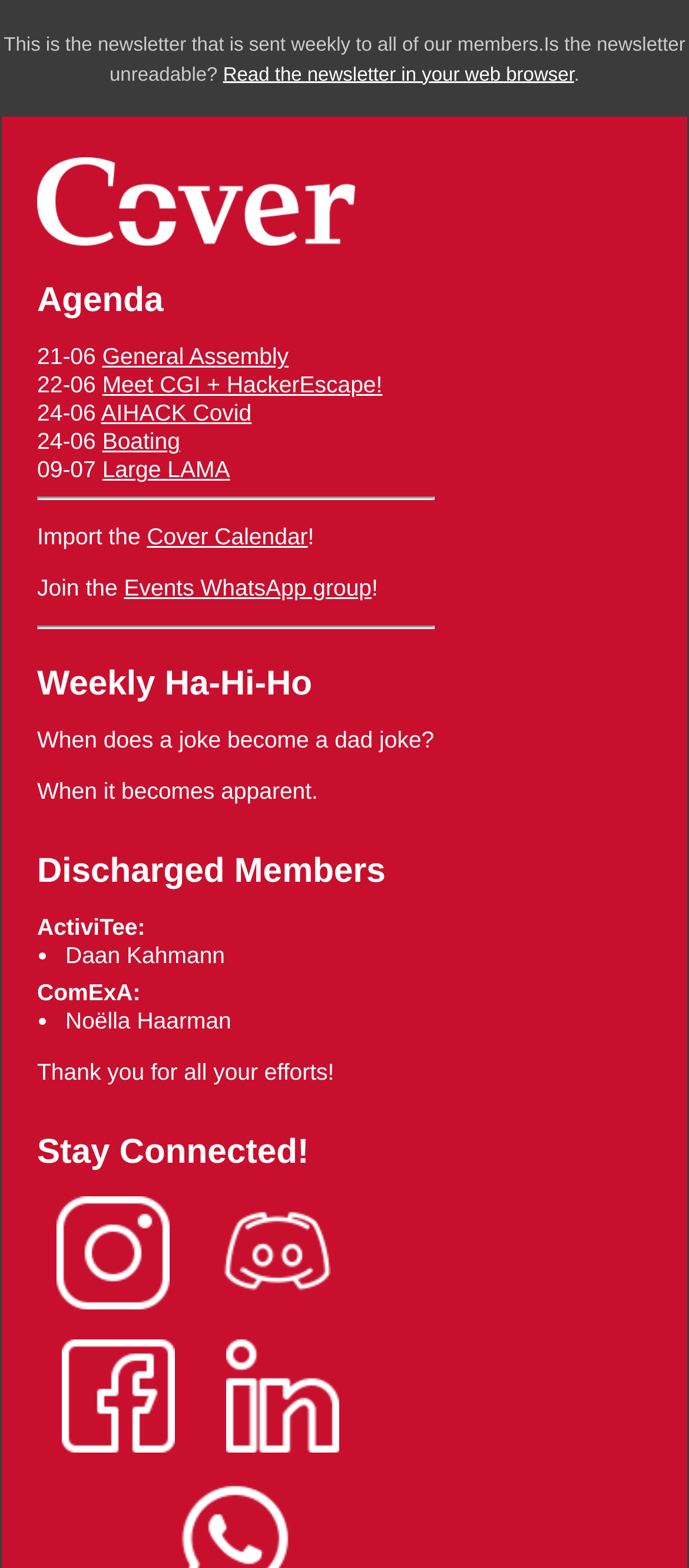Please respond in a single word or phrase: 
What social media platforms are mentioned?

Instagram, Discord, Facebook, LinkedIn